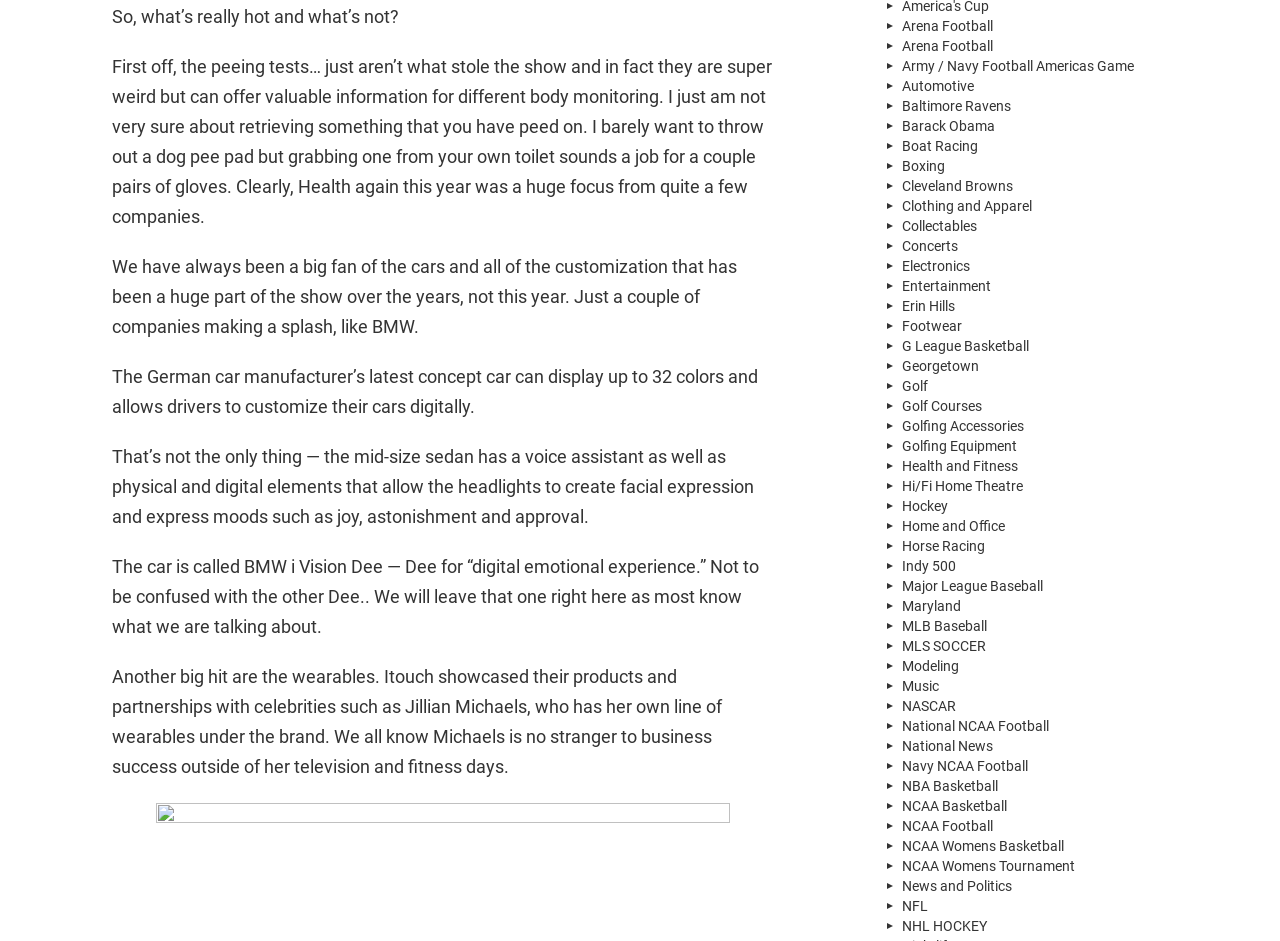Please provide the bounding box coordinates for the element that needs to be clicked to perform the instruction: "Read about BMW i Vision Dee". The coordinates must consist of four float numbers between 0 and 1, formatted as [left, top, right, bottom].

[0.088, 0.389, 0.592, 0.443]